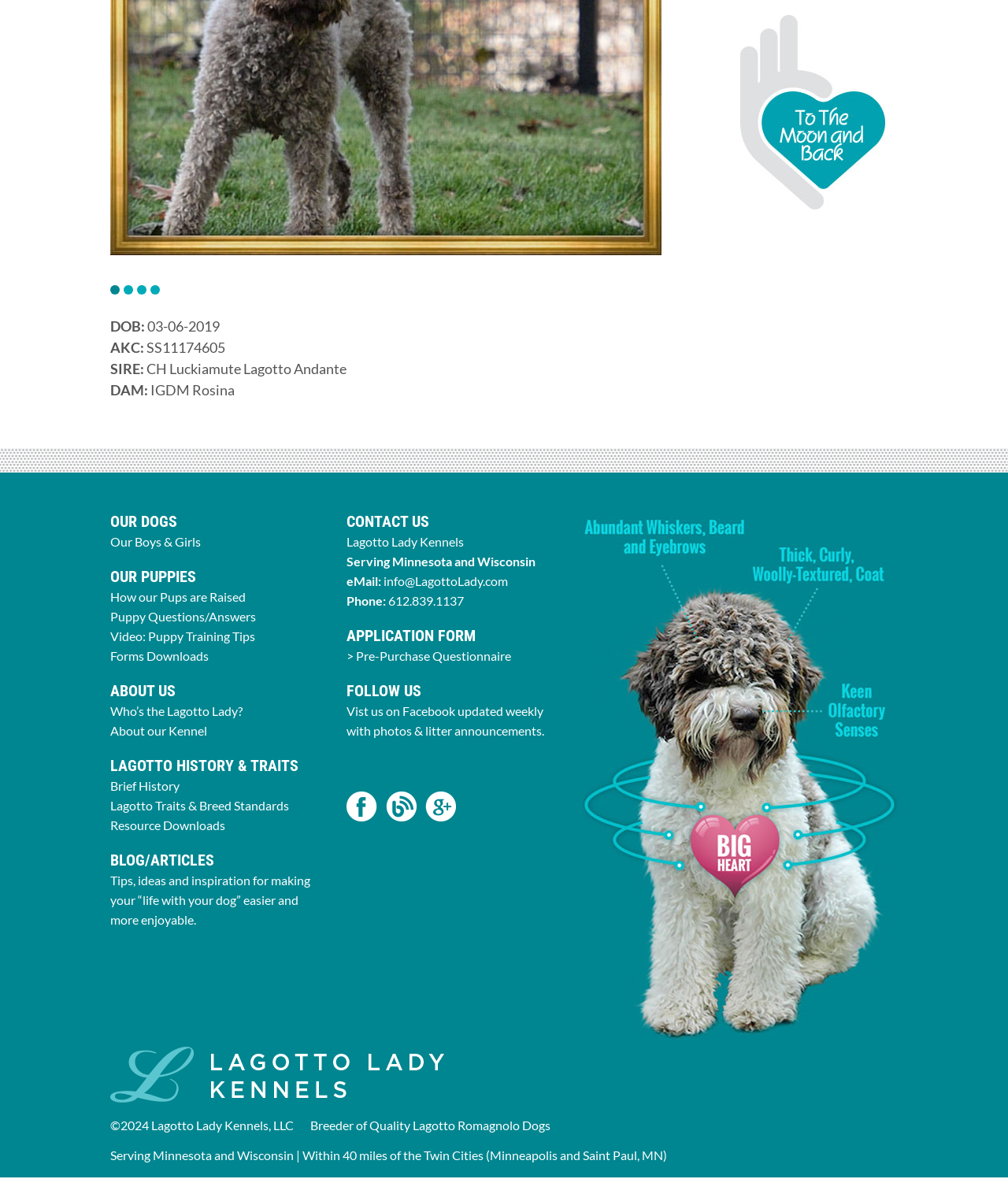Find the UI element described as: "Pre-Purchase Questionnaire" and predict its bounding box coordinates. Ensure the coordinates are four float numbers between 0 and 1, [left, top, right, bottom].

[0.353, 0.55, 0.507, 0.562]